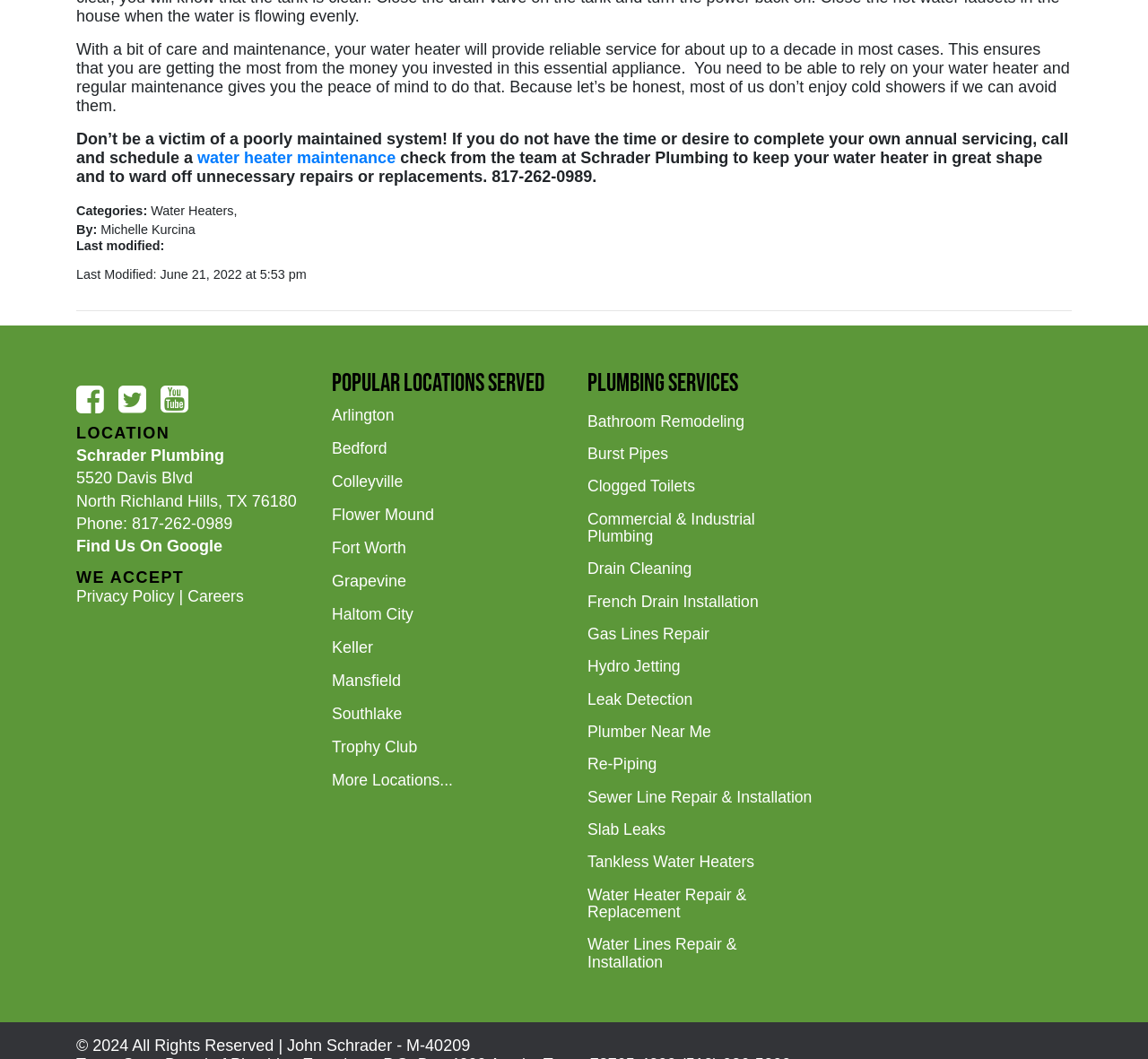What is the purpose of the link 'water heater maintenance'?
Refer to the image and provide a thorough answer to the question.

The link 'water heater maintenance' is mentioned in the context of scheduling a check from the team at Schrader Plumbing to keep the water heater in great shape and to ward off unnecessary repairs or replacements.